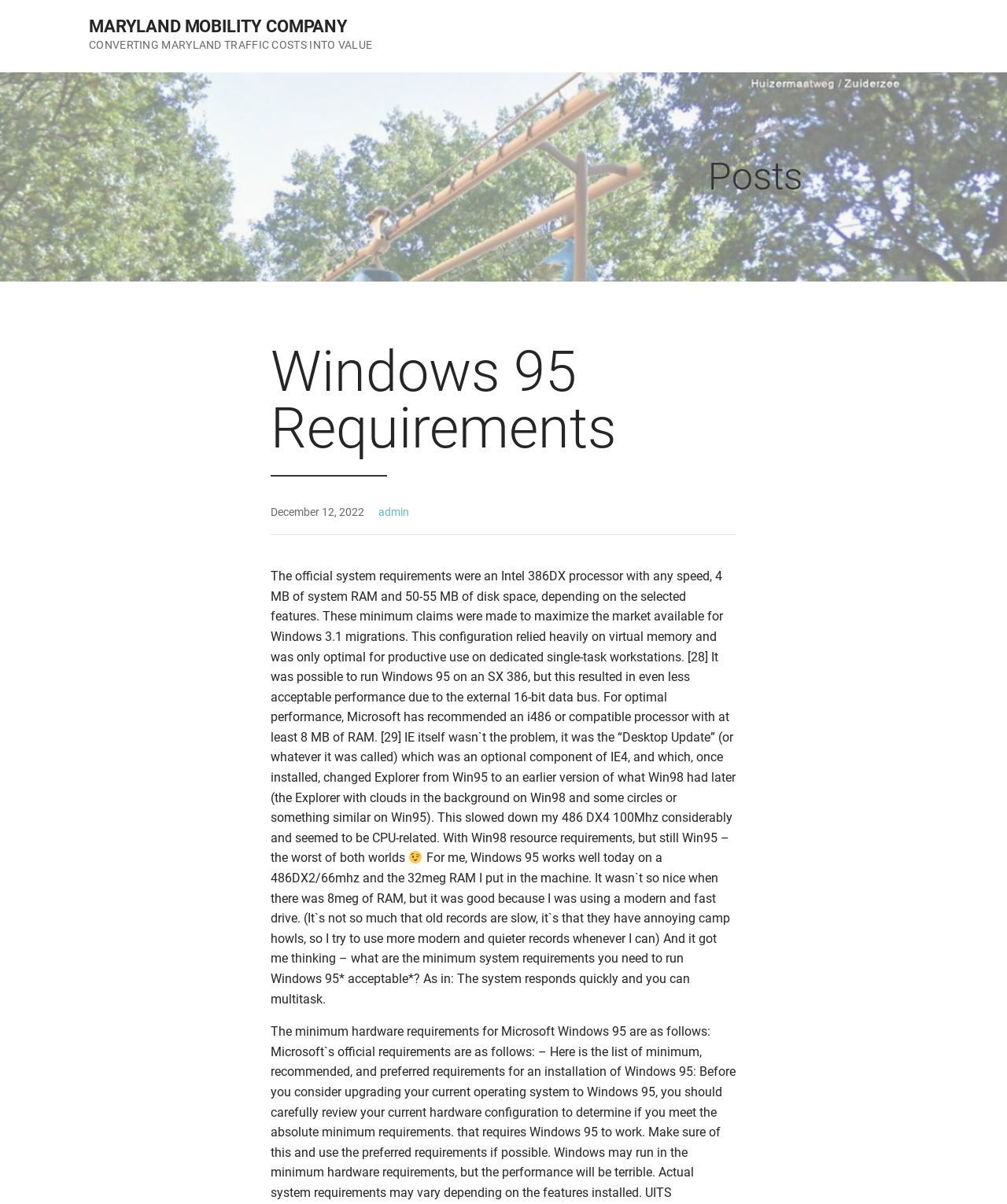Given the element description admin, predict the bounding box coordinates for the UI element in the webpage screenshot. The format should be (top-left x, top-left y, bottom-right x, bottom-right y), and the values should be between 0 and 1.

[0.376, 0.42, 0.406, 0.431]